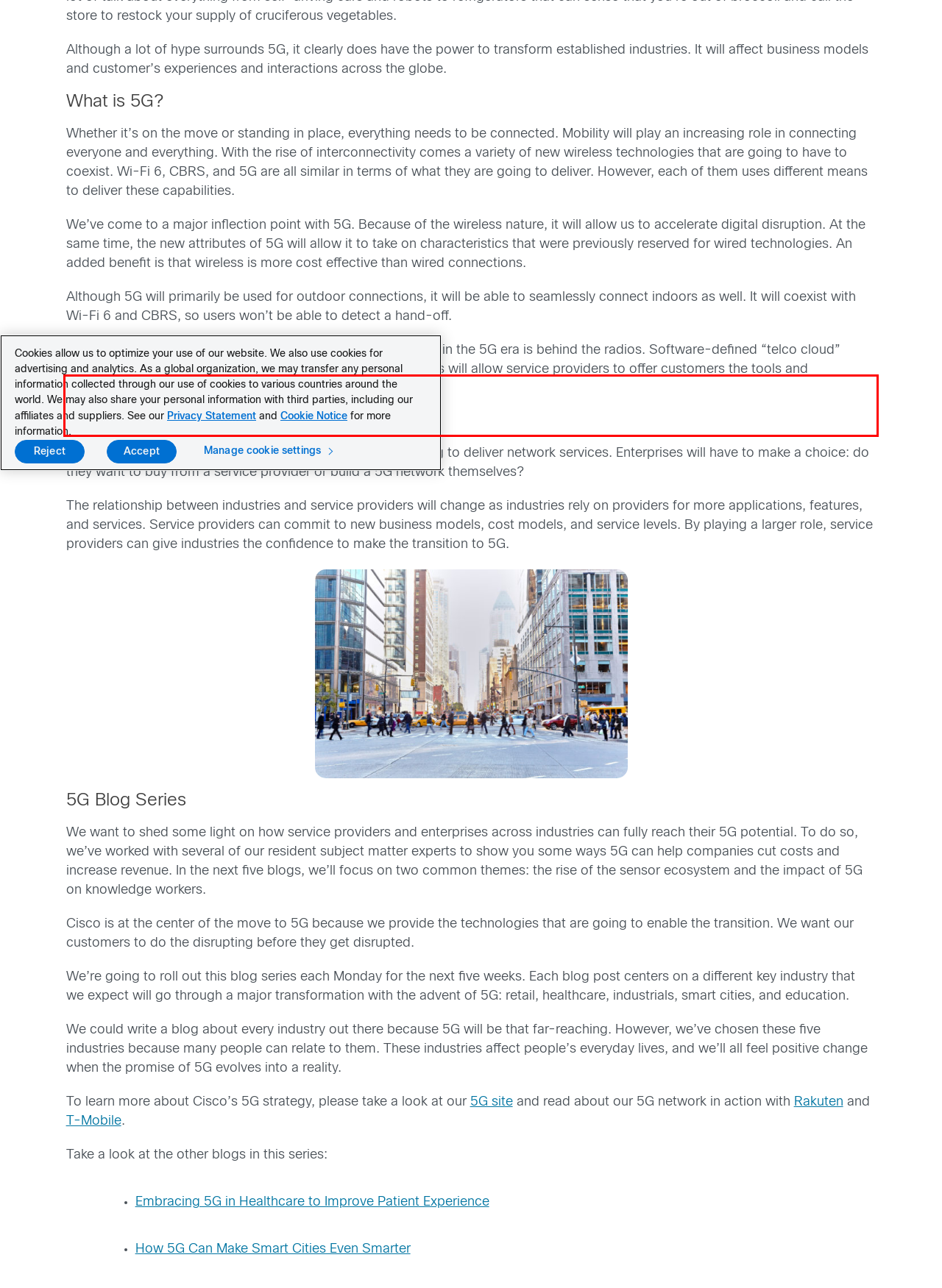You are given a screenshot showing a webpage with a red bounding box. Perform OCR to capture the text within the red bounding box.

The relationship between industries and service providers will change as industries rely on providers for more applications, features, and services. Service providers can commit to new business models, cost models, and service levels. By playing a larger role, service providers can give industries the confidence to make the transition to 5G.